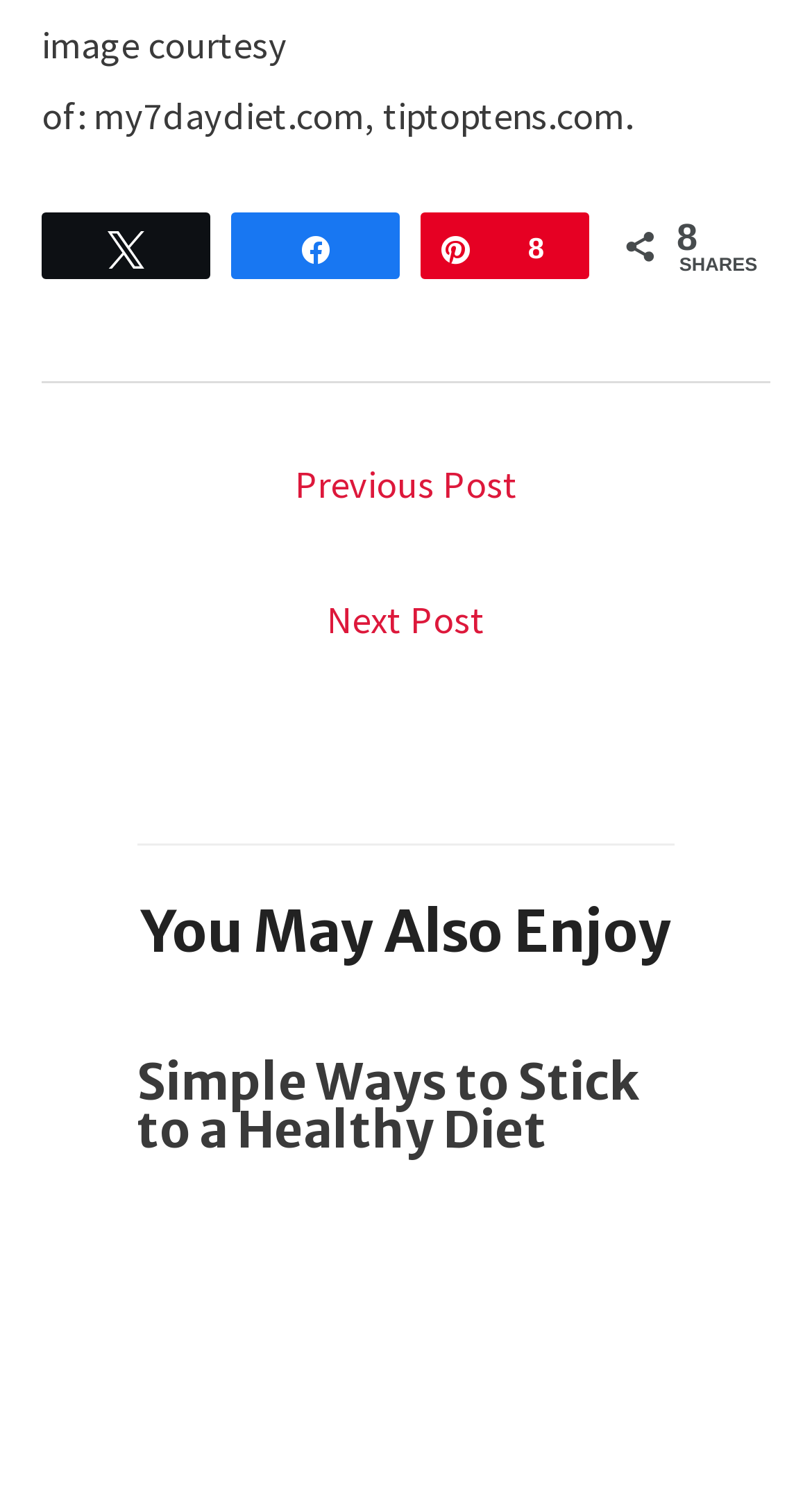What is the purpose of the 'SHARES' text?
Provide an in-depth answer to the question, covering all aspects.

The 'SHARES' text is placed above the social media sharing links, which suggests that its purpose is to indicate the availability of sharing options.